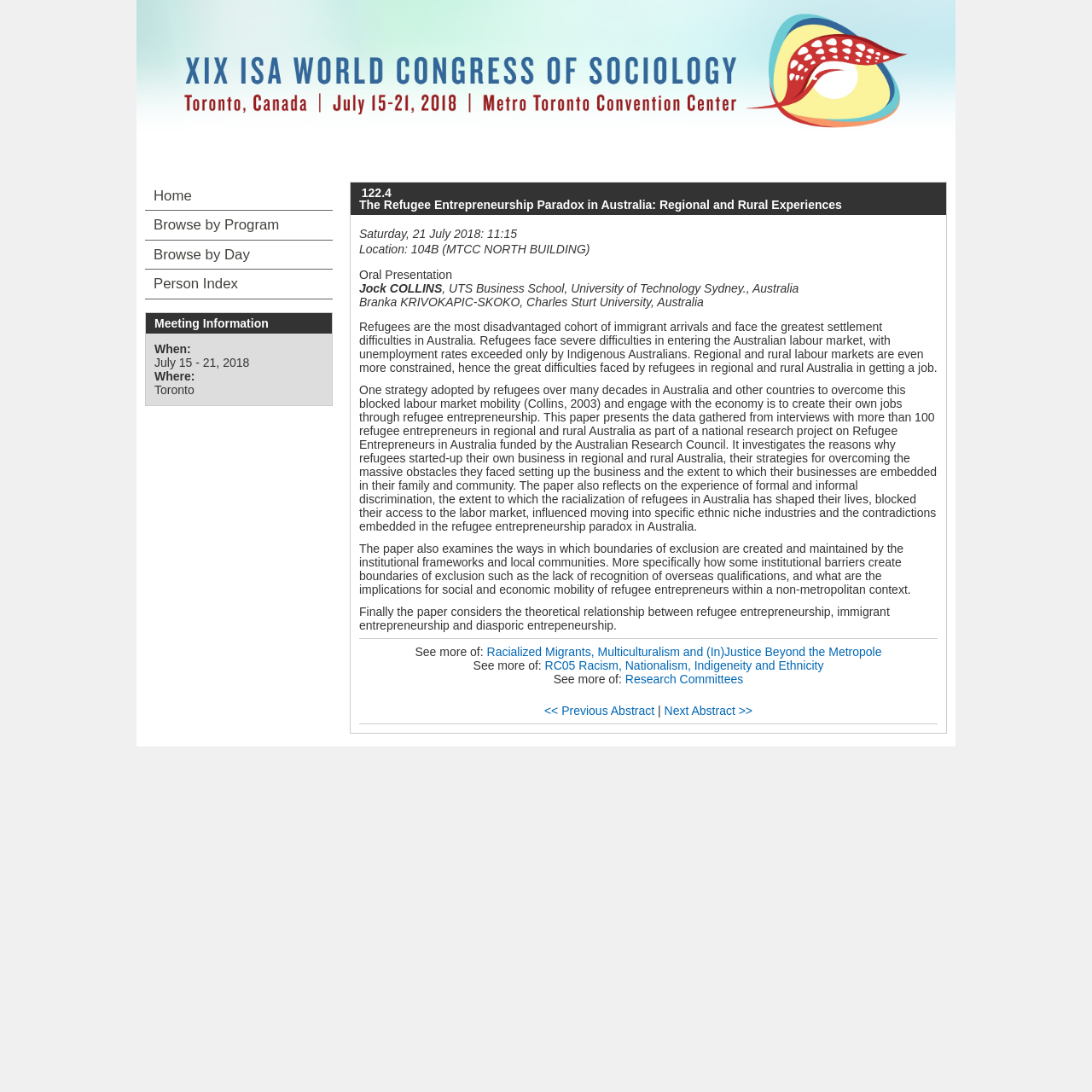Determine the bounding box coordinates for the clickable element required to fulfill the instruction: "Read more about the research paper". Provide the coordinates as four float numbers between 0 and 1, i.e., [left, top, right, bottom].

[0.329, 0.293, 0.858, 0.343]